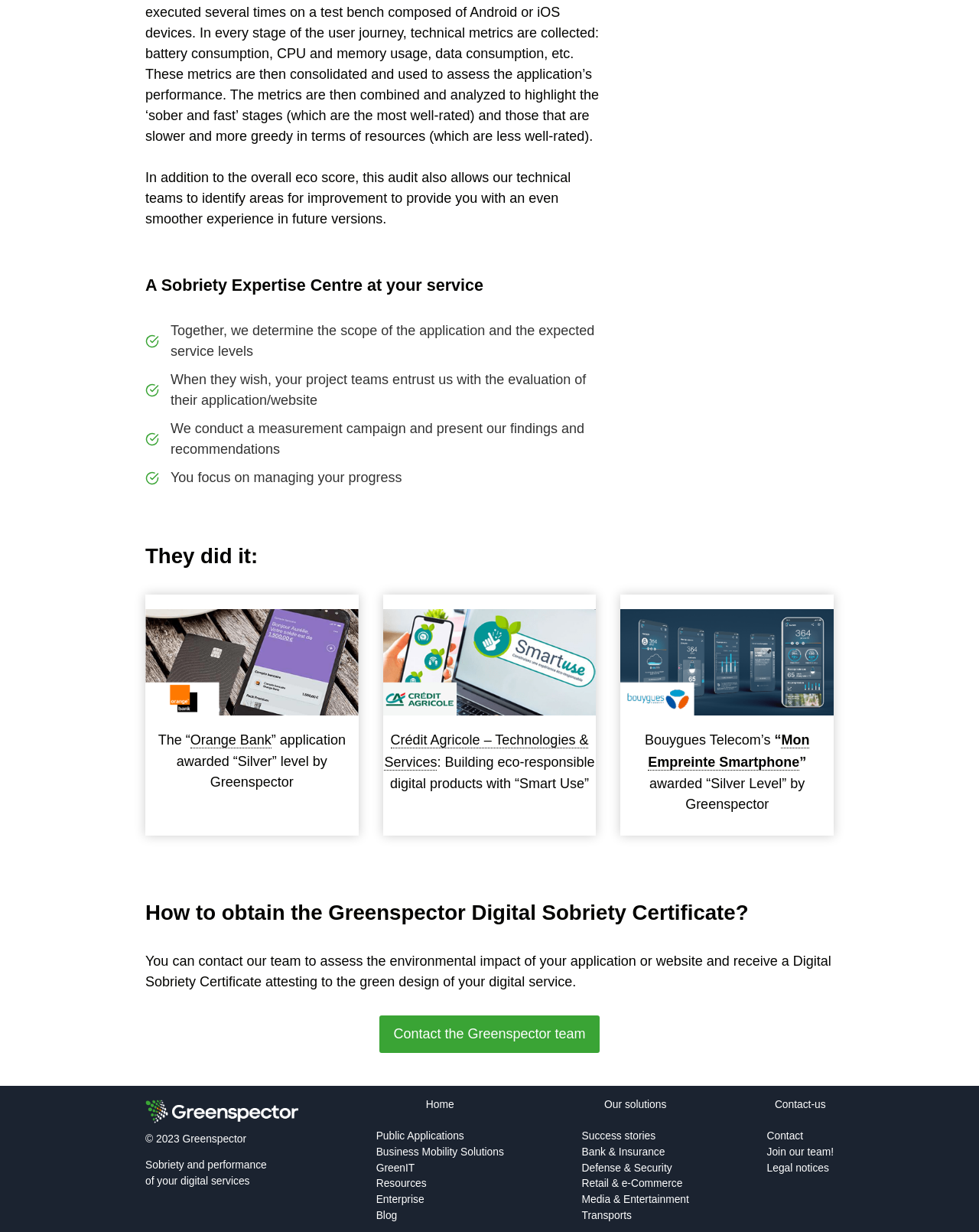Find the bounding box coordinates of the element's region that should be clicked in order to follow the given instruction: "Learn about GreenIT". The coordinates should consist of four float numbers between 0 and 1, i.e., [left, top, right, bottom].

[0.384, 0.943, 0.424, 0.954]